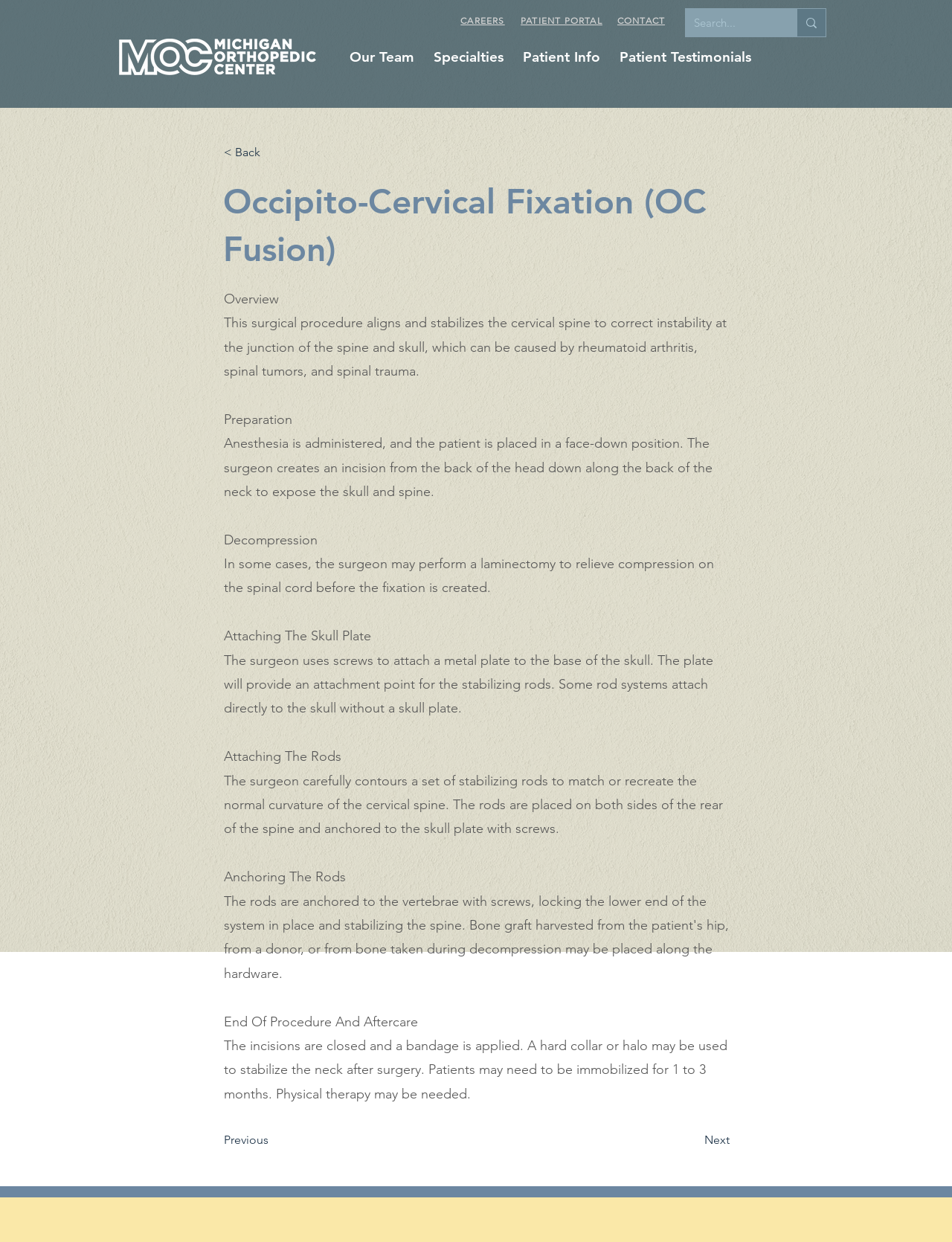Pinpoint the bounding box coordinates of the clickable element needed to complete the instruction: "Go to CONTACT page". The coordinates should be provided as four float numbers between 0 and 1: [left, top, right, bottom].

[0.618, 0.004, 0.729, 0.028]